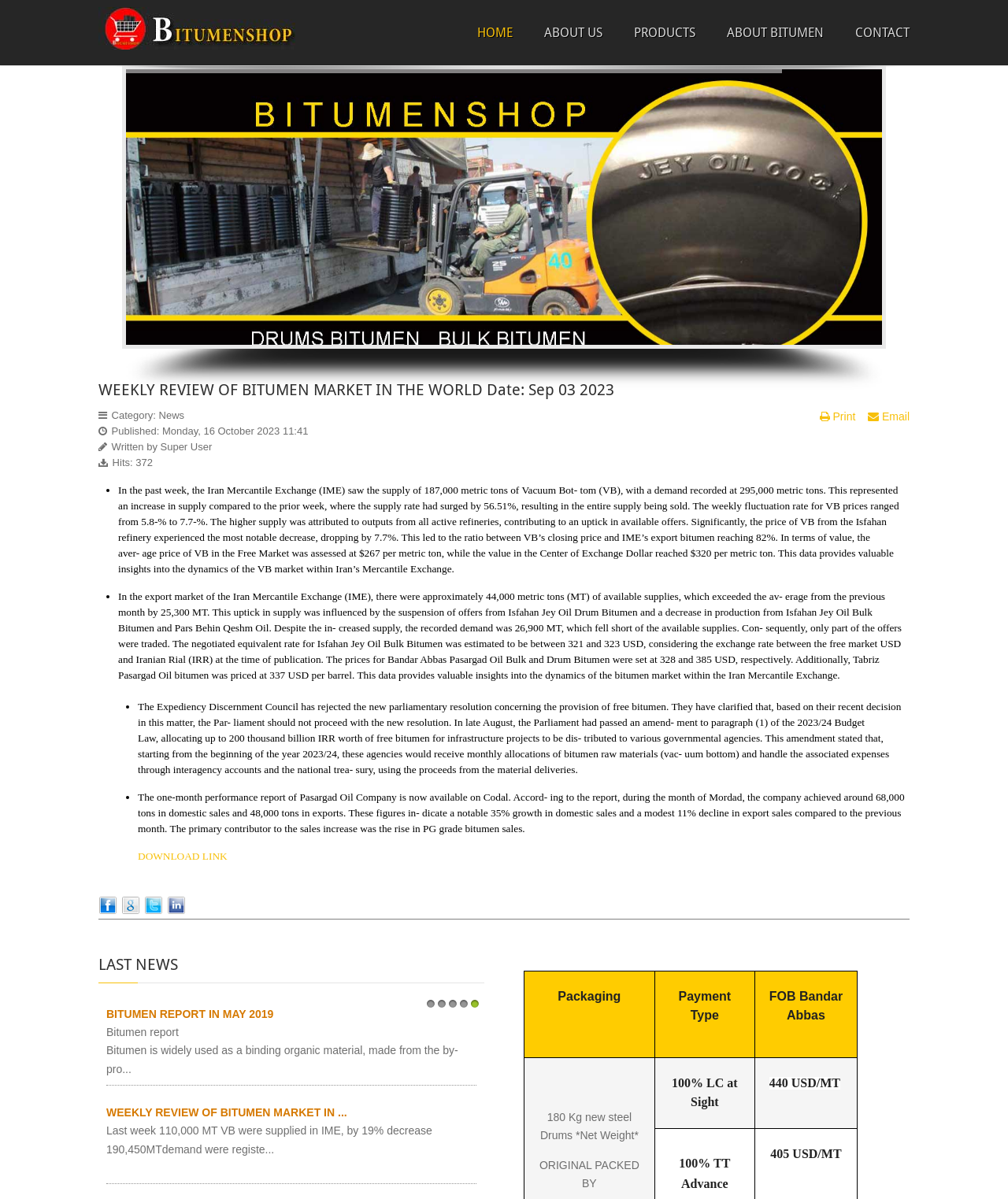Specify the bounding box coordinates of the area that needs to be clicked to achieve the following instruction: "Click on the DOWNLOAD LINK".

[0.137, 0.709, 0.226, 0.719]